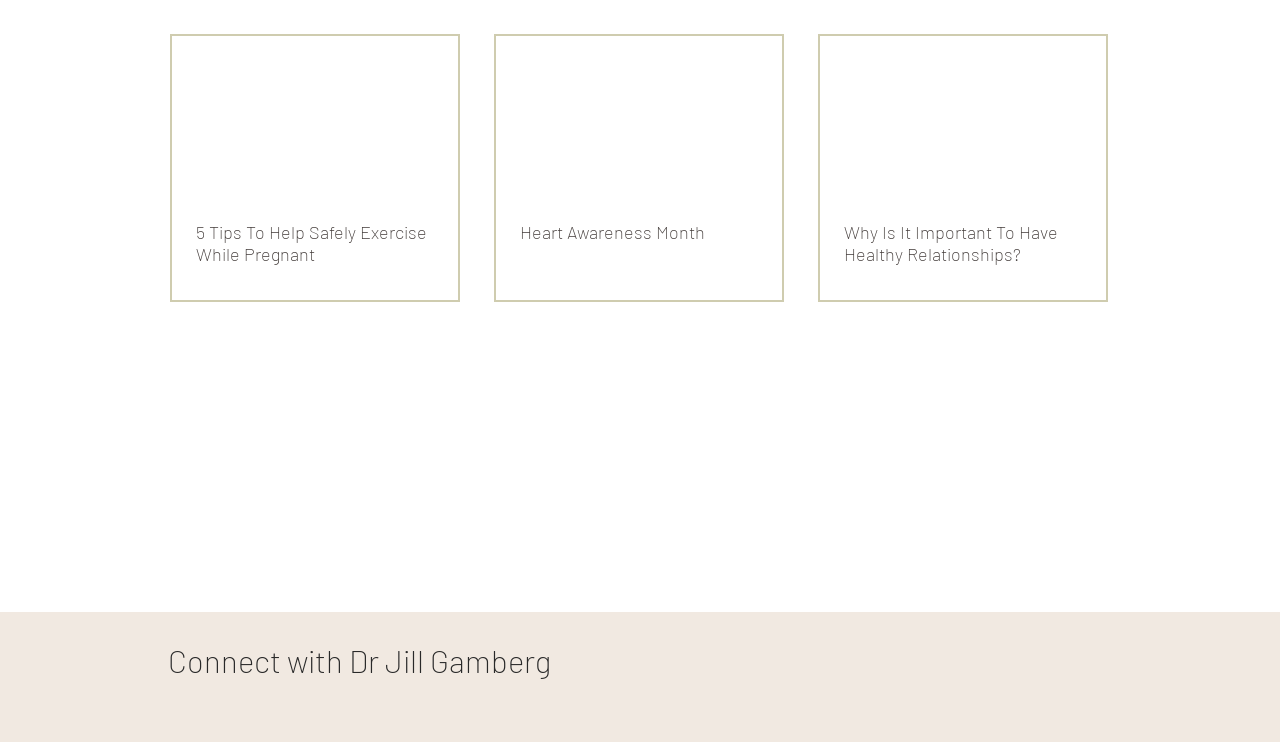Could you provide the bounding box coordinates for the portion of the screen to click to complete this instruction: "Connect with Dr Jill Gamberg on Twitter"?

[0.445, 0.862, 0.477, 0.919]